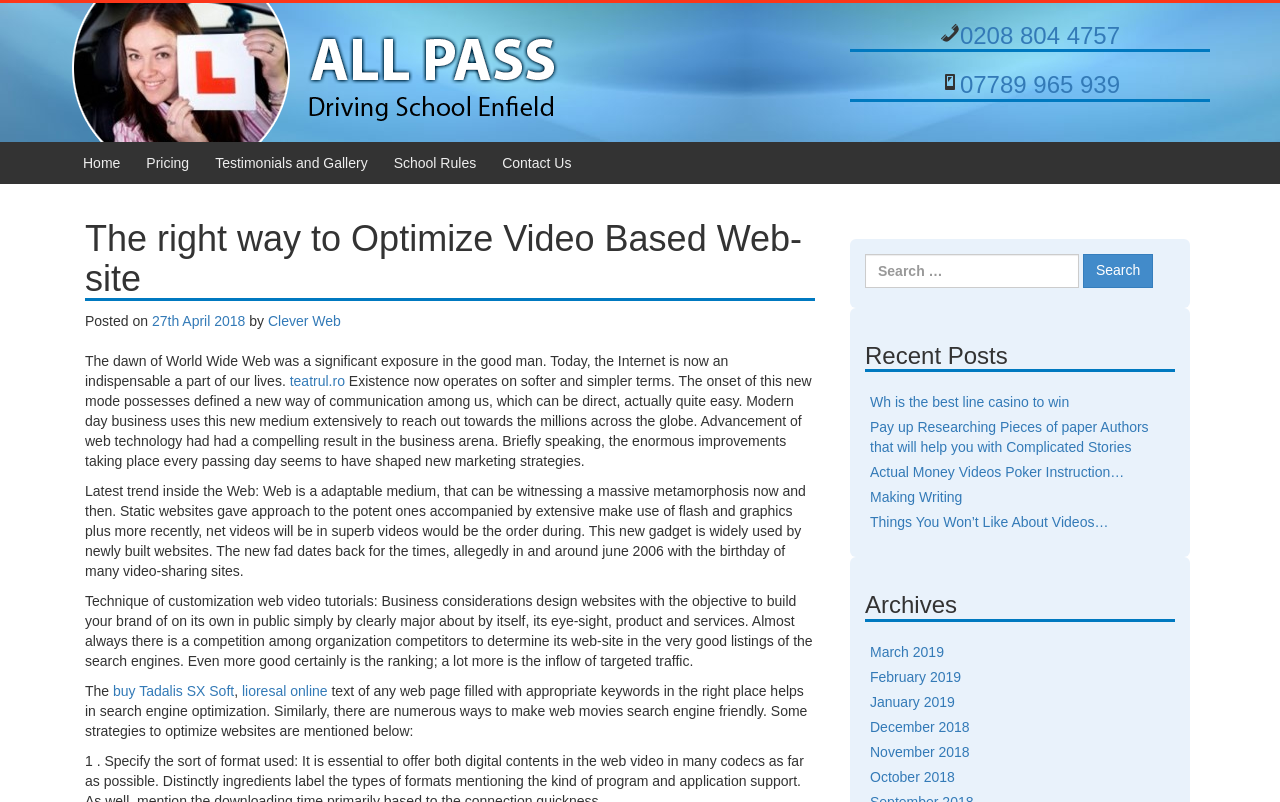Examine the image carefully and respond to the question with a detailed answer: 
What is the purpose of the search box on the webpage?

The search box on the webpage is located in the top-right corner and is labeled as 'Search for:'. Its purpose is to allow users to search for specific content on the website.